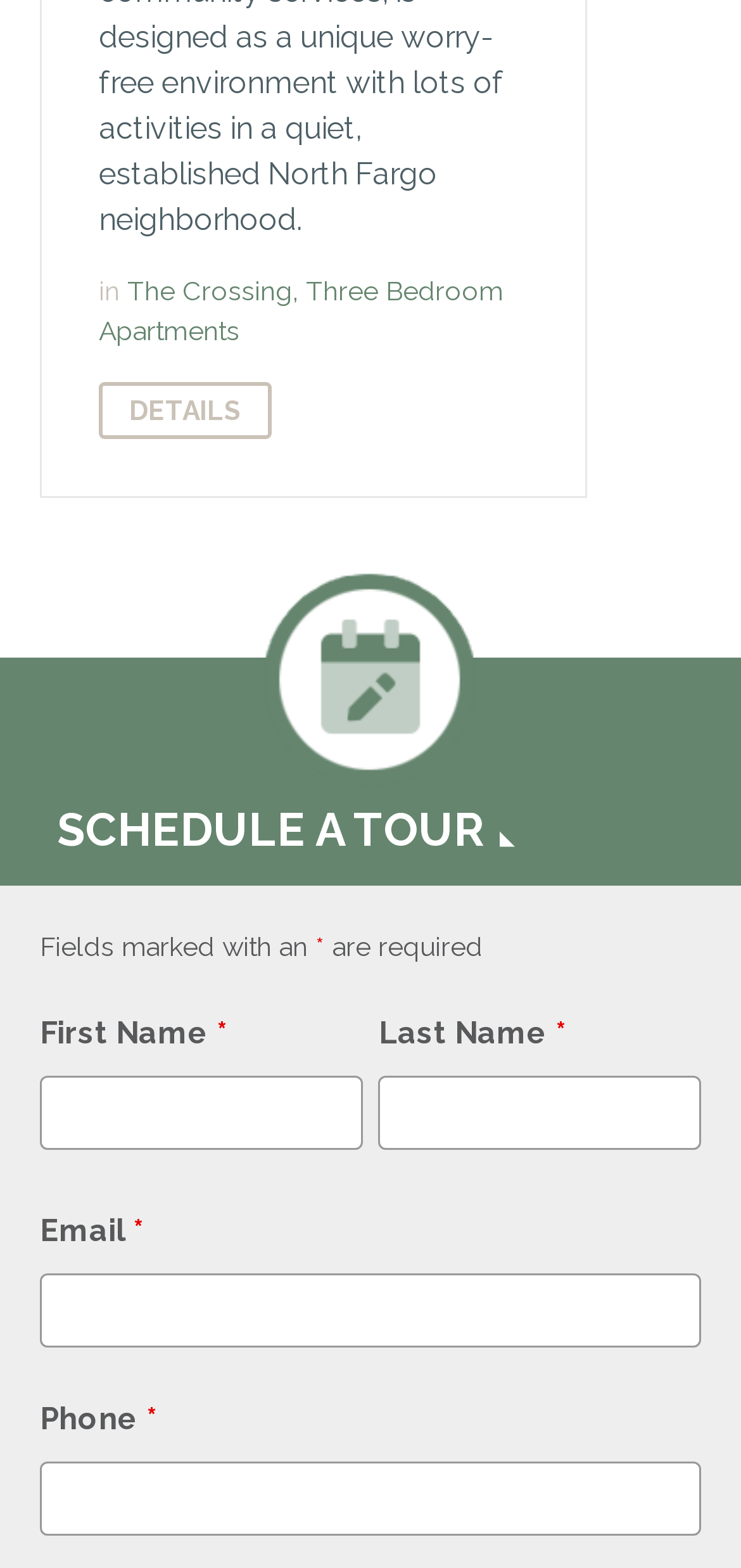How many fields are required to schedule a tour?
Please provide a single word or phrase answer based on the image.

4